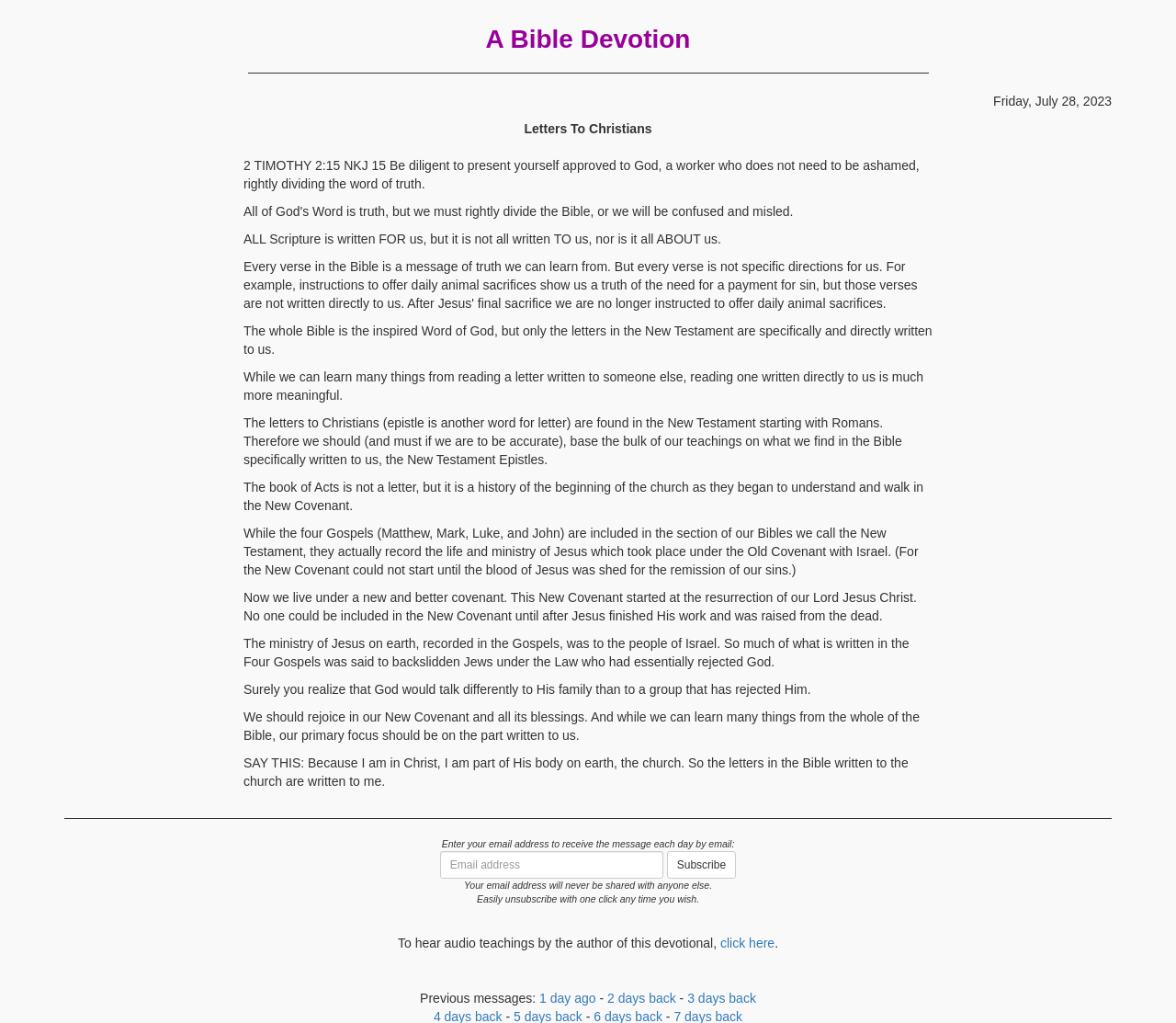What is the date of the devotion?
Using the visual information from the image, give a one-word or short-phrase answer.

Friday, July 28, 2023